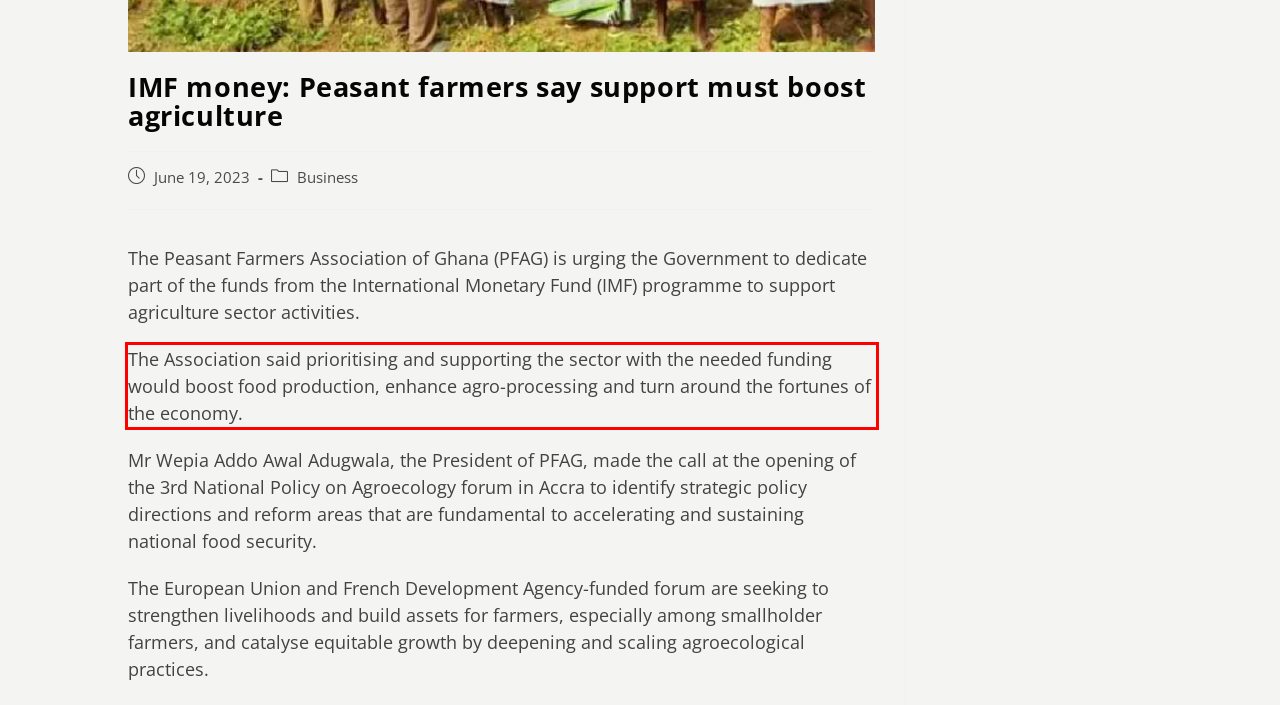You are looking at a screenshot of a webpage with a red rectangle bounding box. Use OCR to identify and extract the text content found inside this red bounding box.

The Association said prioritising and supporting the sector with the needed funding would boost food production, enhance agro-processing and turn around the fortunes of the economy.